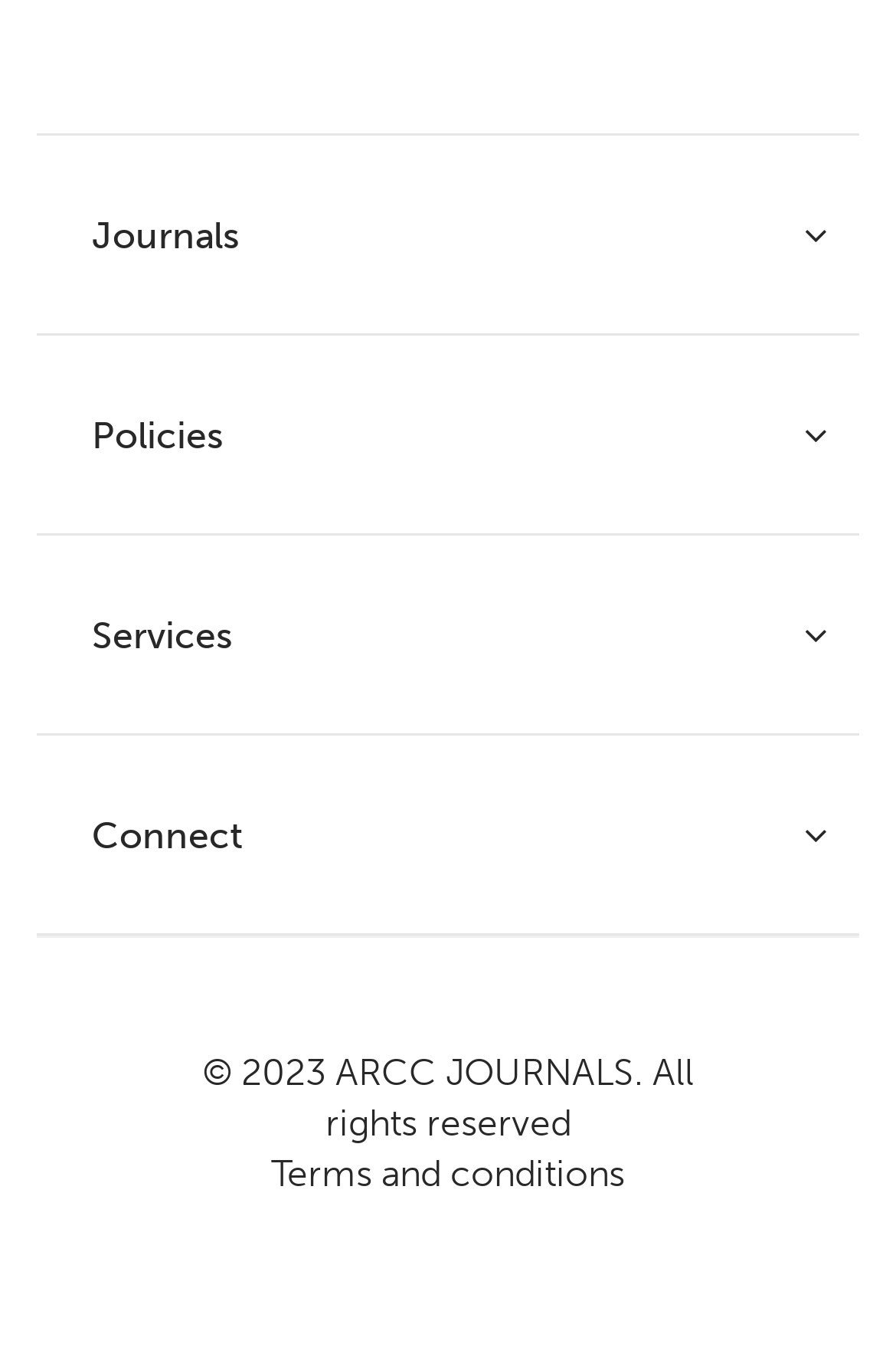Locate the bounding box for the described UI element: "Contact Us". Ensure the coordinates are four float numbers between 0 and 1, formatted as [left, top, right, bottom].

[0.103, 0.778, 0.287, 0.807]